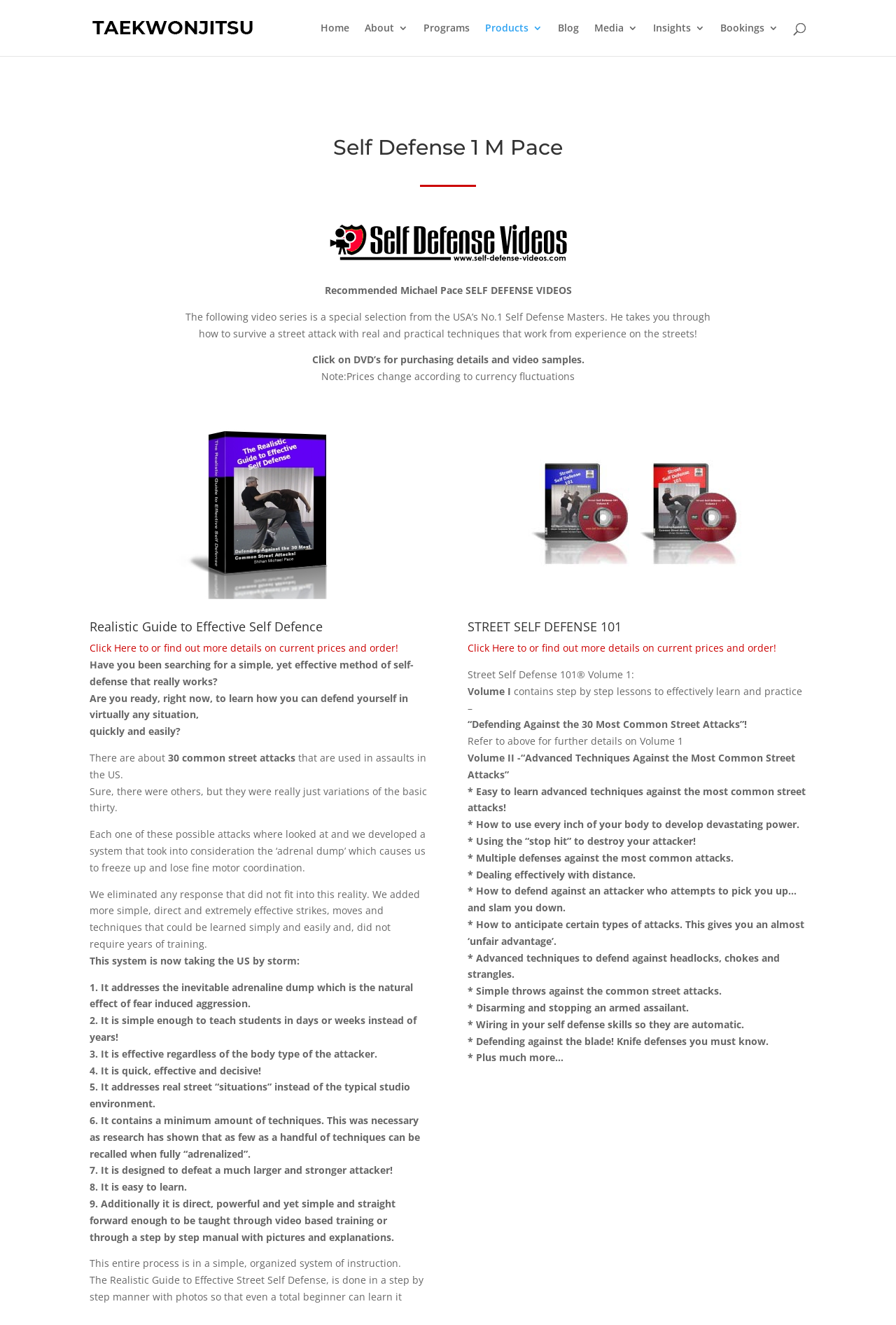Give a short answer using one word or phrase for the question:
What is the focus of the 'Realistic Guide to Effective Self Defence'?

Street self defense